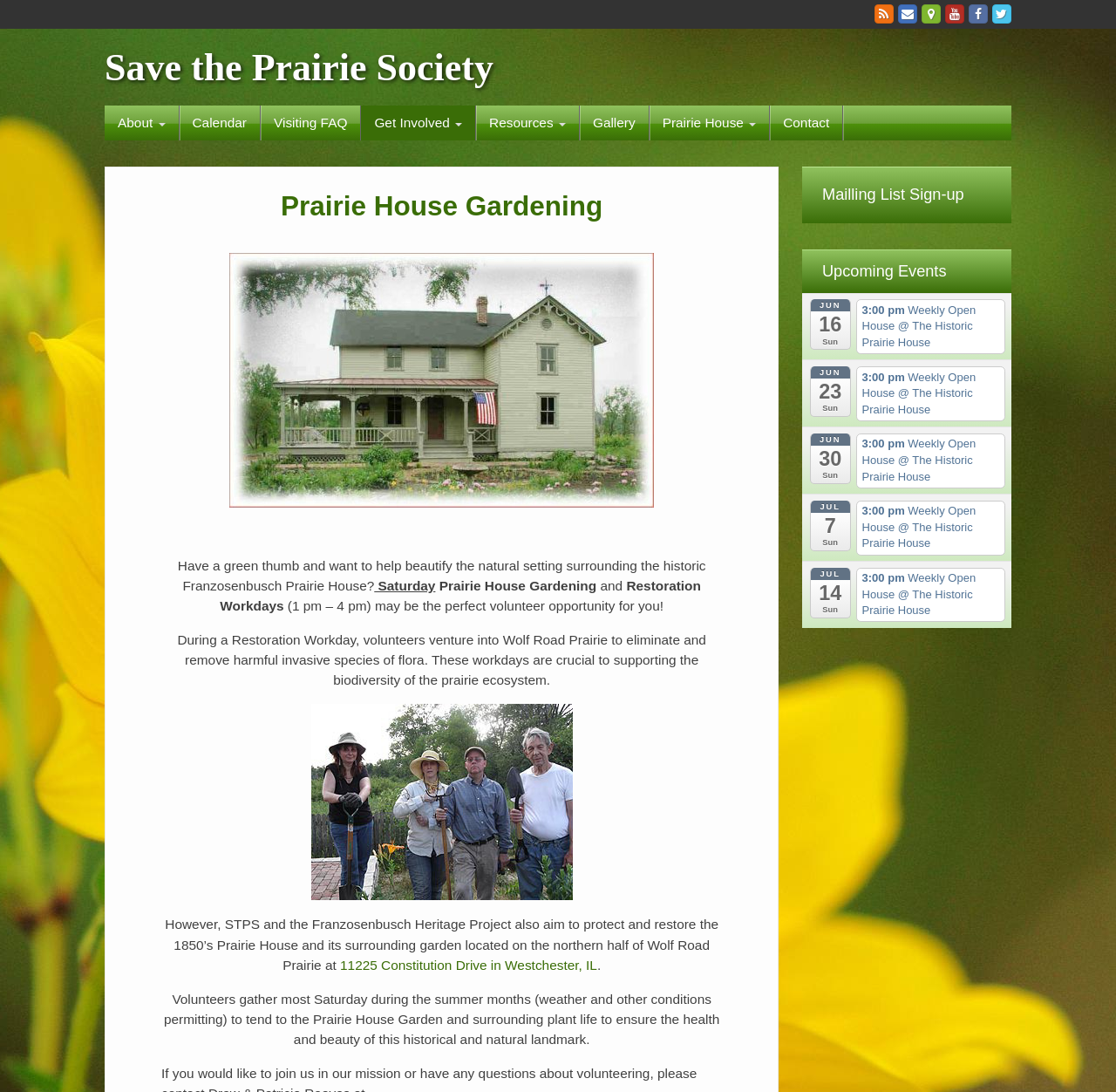Find the bounding box of the UI element described as: "title="Save the Prairie Society Youtube"". The bounding box coordinates should be given as four float values between 0 and 1, i.e., [left, top, right, bottom].

[0.847, 0.004, 0.864, 0.022]